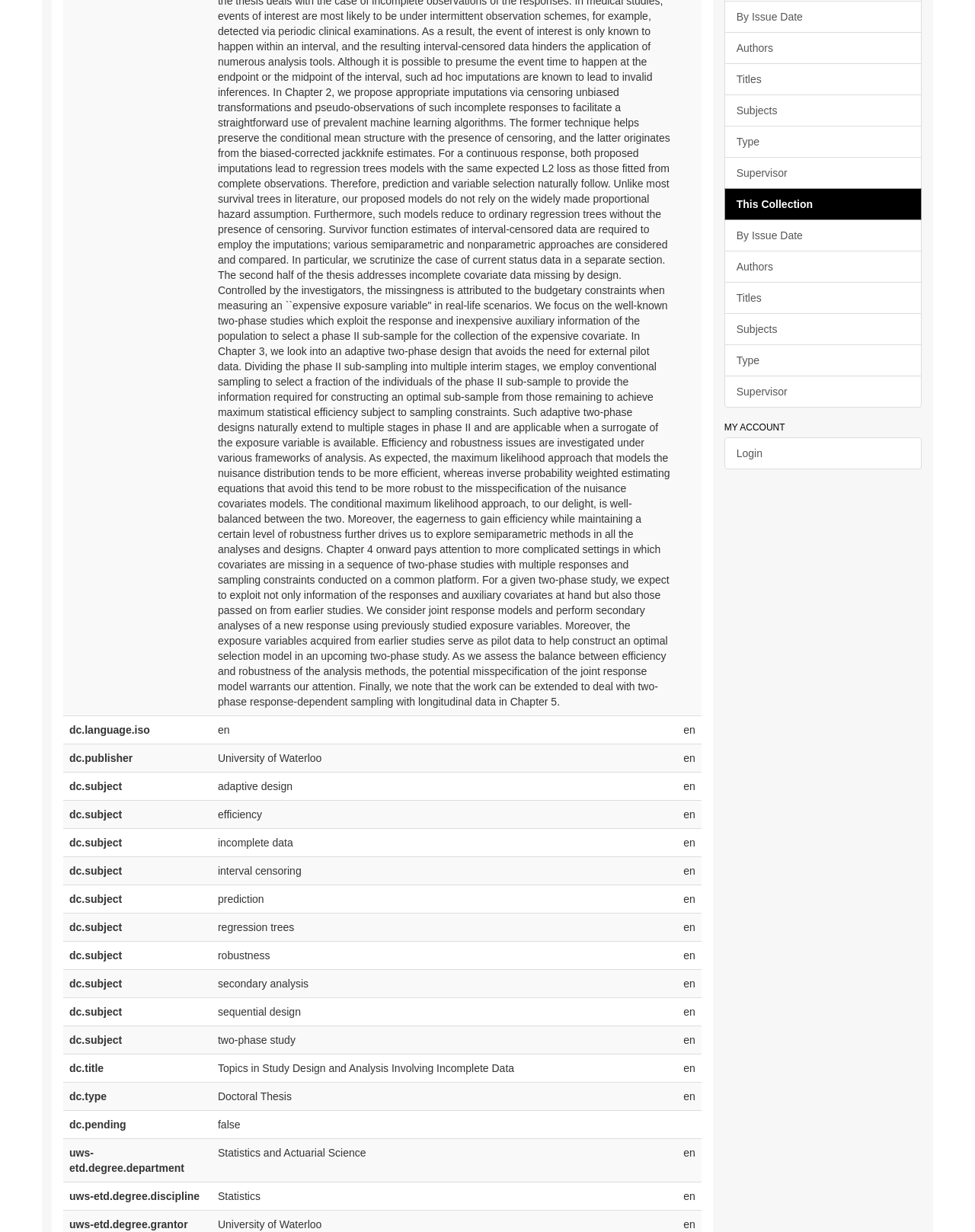Locate the UI element described by Type in the provided webpage screenshot. Return the bounding box coordinates in the format (top-left x, top-left y, bottom-right x, bottom-right y), ensuring all values are between 0 and 1.

[0.743, 0.28, 0.945, 0.306]